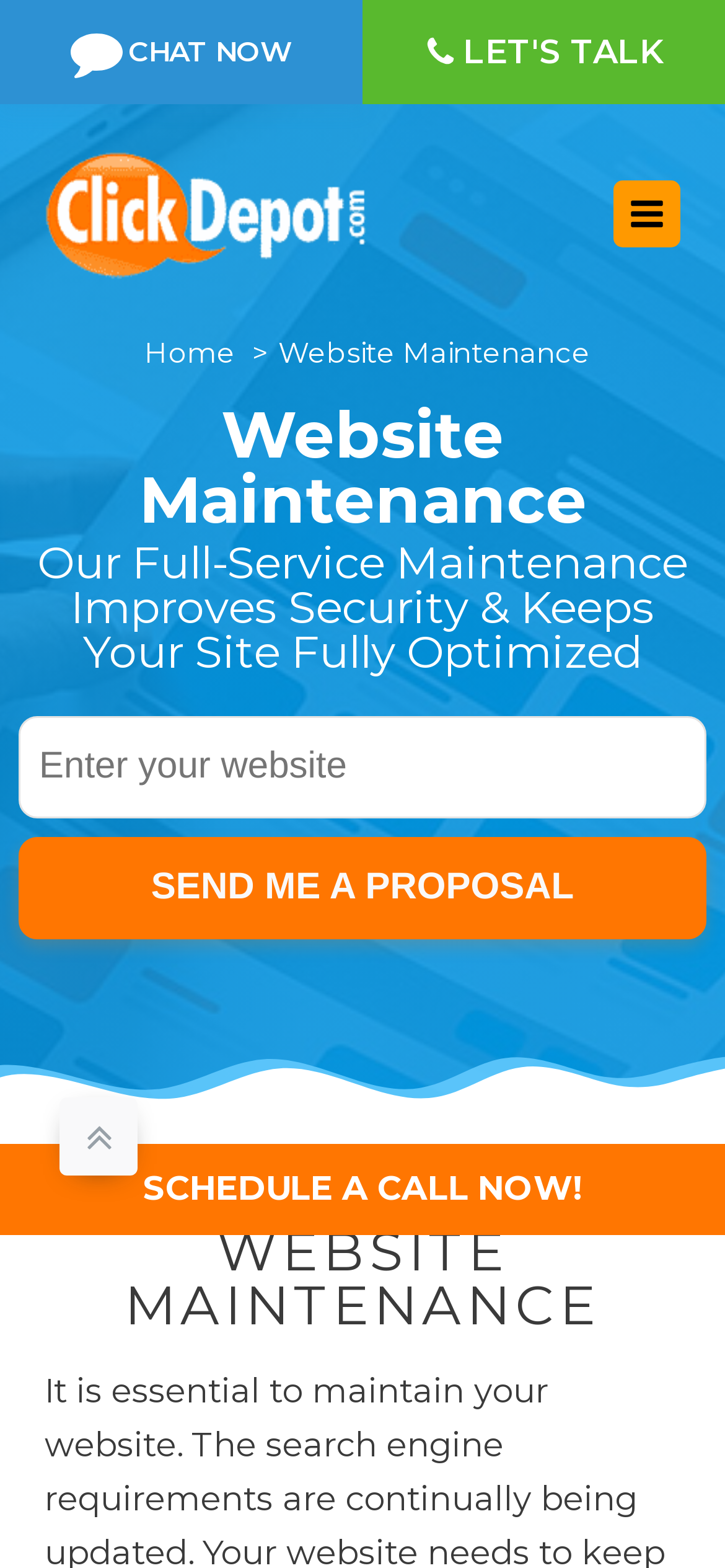Provide a short, one-word or phrase answer to the question below:
What can be done with the 'CHAT NOW' link?

Start a chat